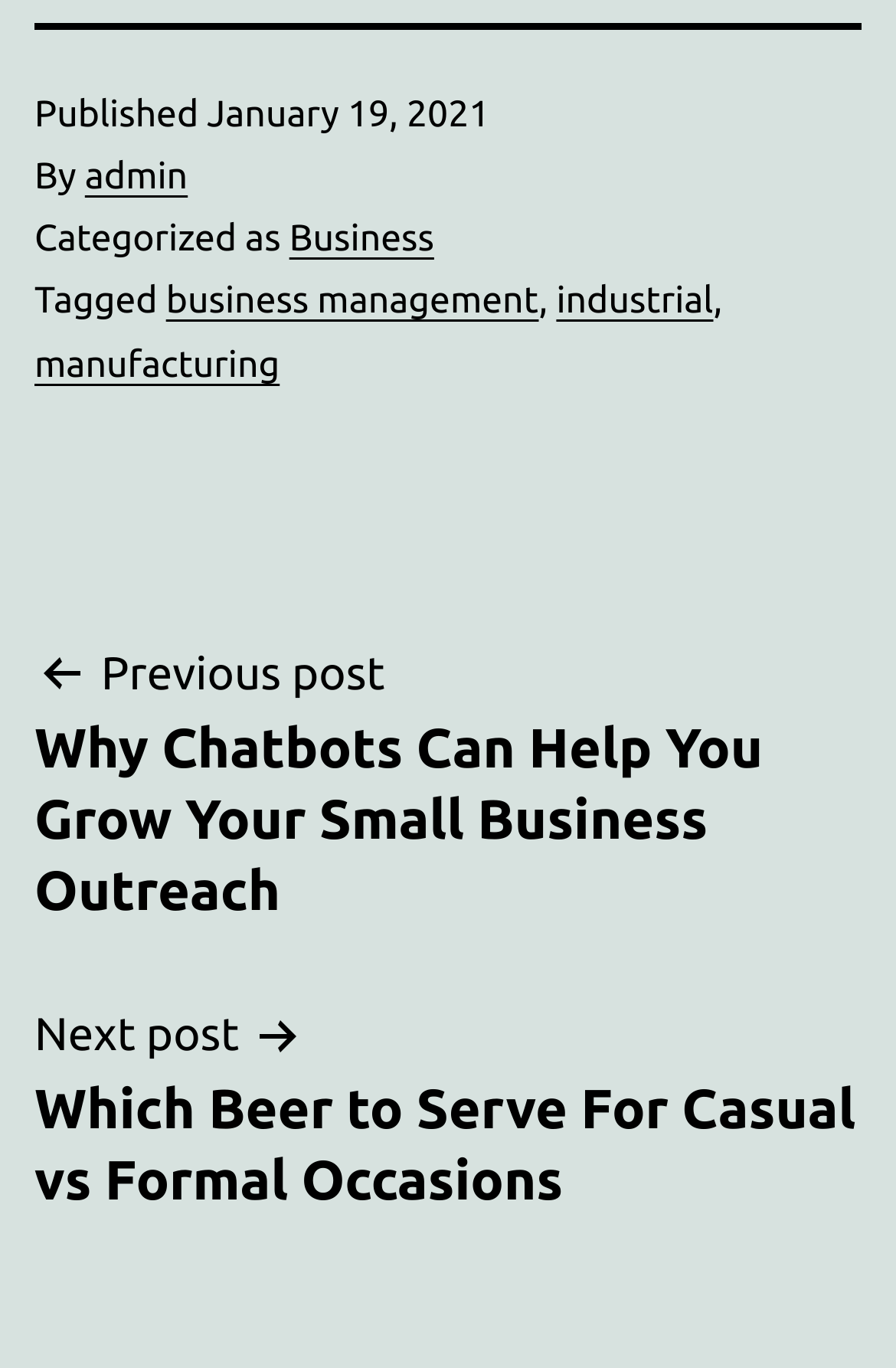Who is the author of the post?
Relying on the image, give a concise answer in one word or a brief phrase.

admin